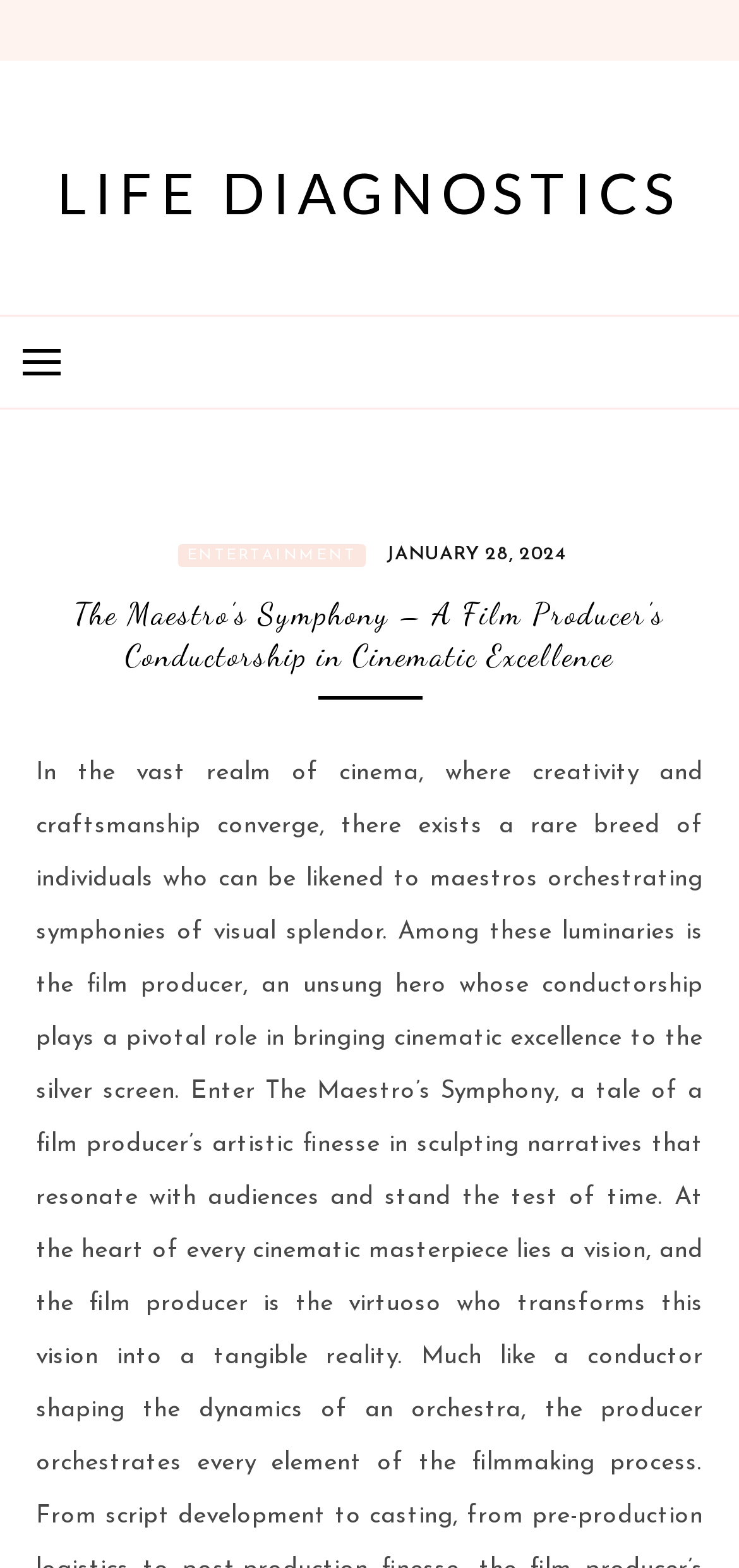Summarize the webpage in an elaborate manner.

The webpage is about "The Maestro's Symphony – A Film Producer's Conductorship in Cinematic Excellence" and is part of the "Life Diagnostics" platform. At the top of the page, there is a large heading that reads "LIFE DIAGNOSTICS" with a link to the same text. Below this heading, there is a button that, when expanded, reveals a menu with several links. 

On the left side of the page, there is a header section that contains three links: "ENTERTAINMENT", "JANUARY 28, 2024" (which also includes a time element), and the main title of the webpage, "The Maestro's Symphony – A Film Producer's Conductorship in Cinematic Excellence". The main title is positioned below the "ENTERTAINMENT" and "JANUARY 28, 2024" links.